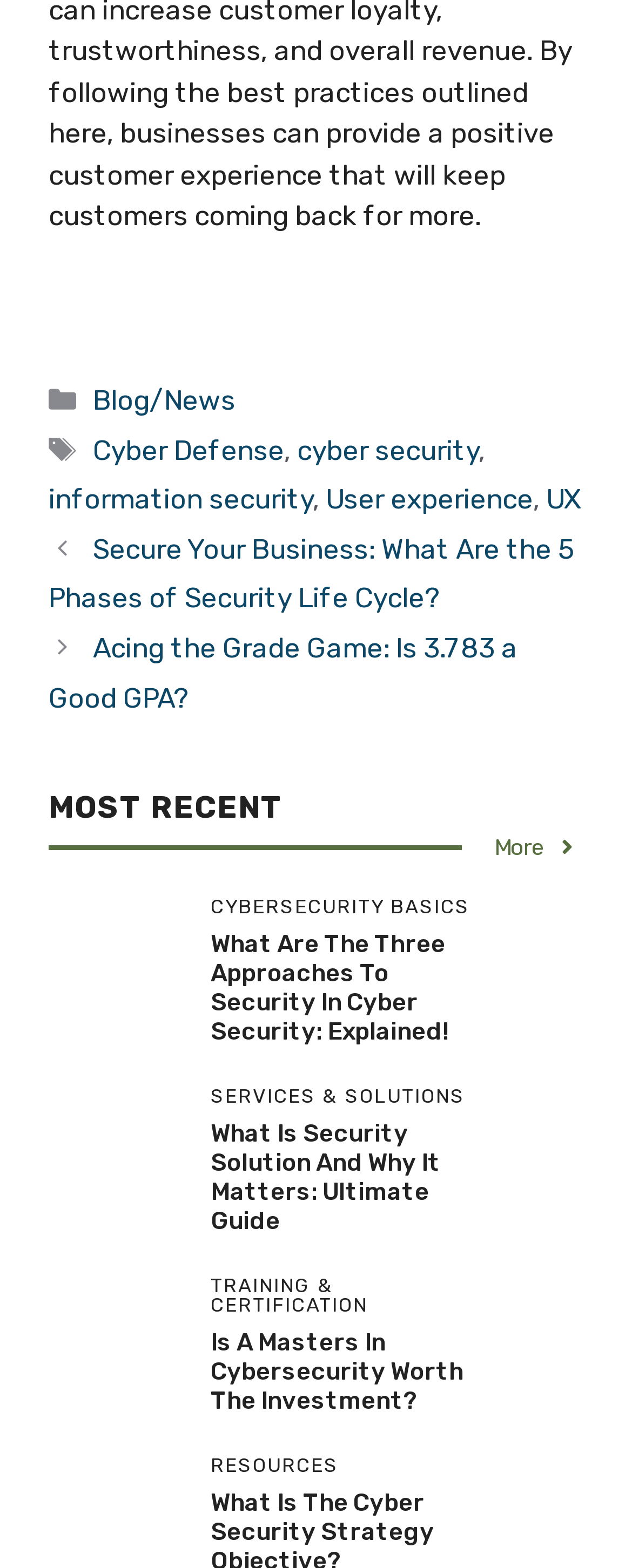Please give the bounding box coordinates of the area that should be clicked to fulfill the following instruction: "Click on the 'Blog/News' category". The coordinates should be in the format of four float numbers from 0 to 1, i.e., [left, top, right, bottom].

[0.147, 0.245, 0.372, 0.265]